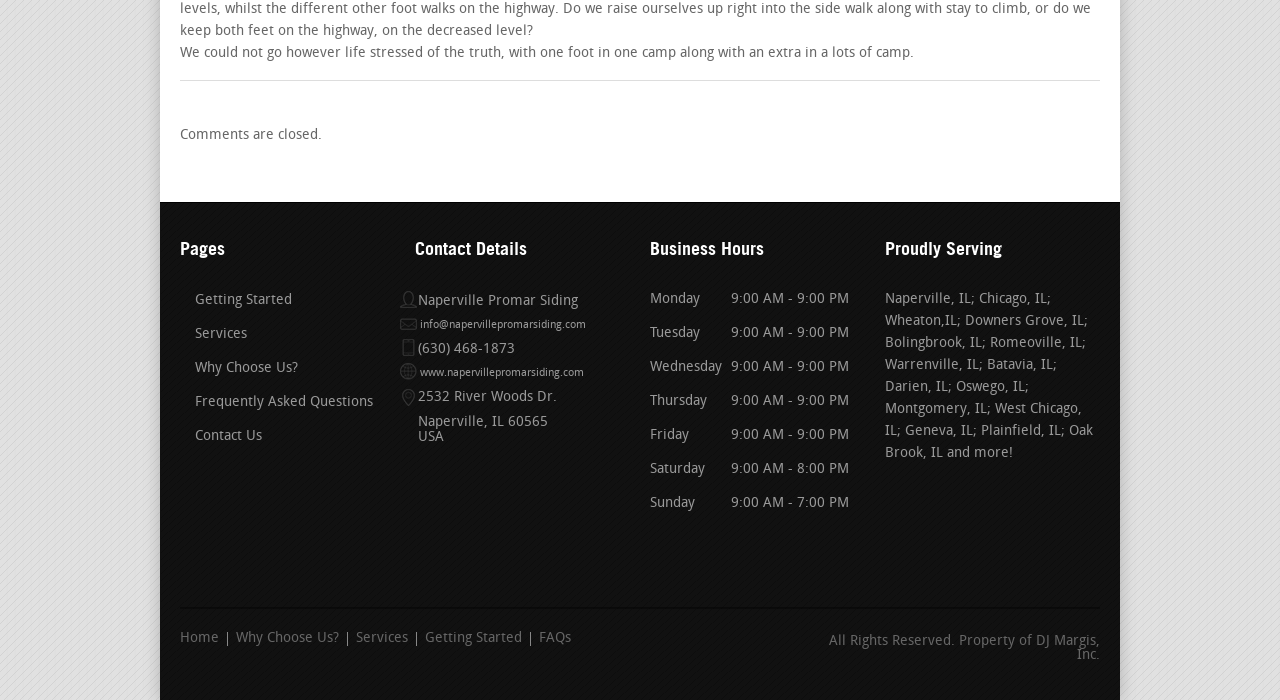Provide the bounding box coordinates of the HTML element described as: "Getting Started". The bounding box coordinates should be four float numbers between 0 and 1, i.e., [left, top, right, bottom].

[0.326, 0.903, 0.415, 0.923]